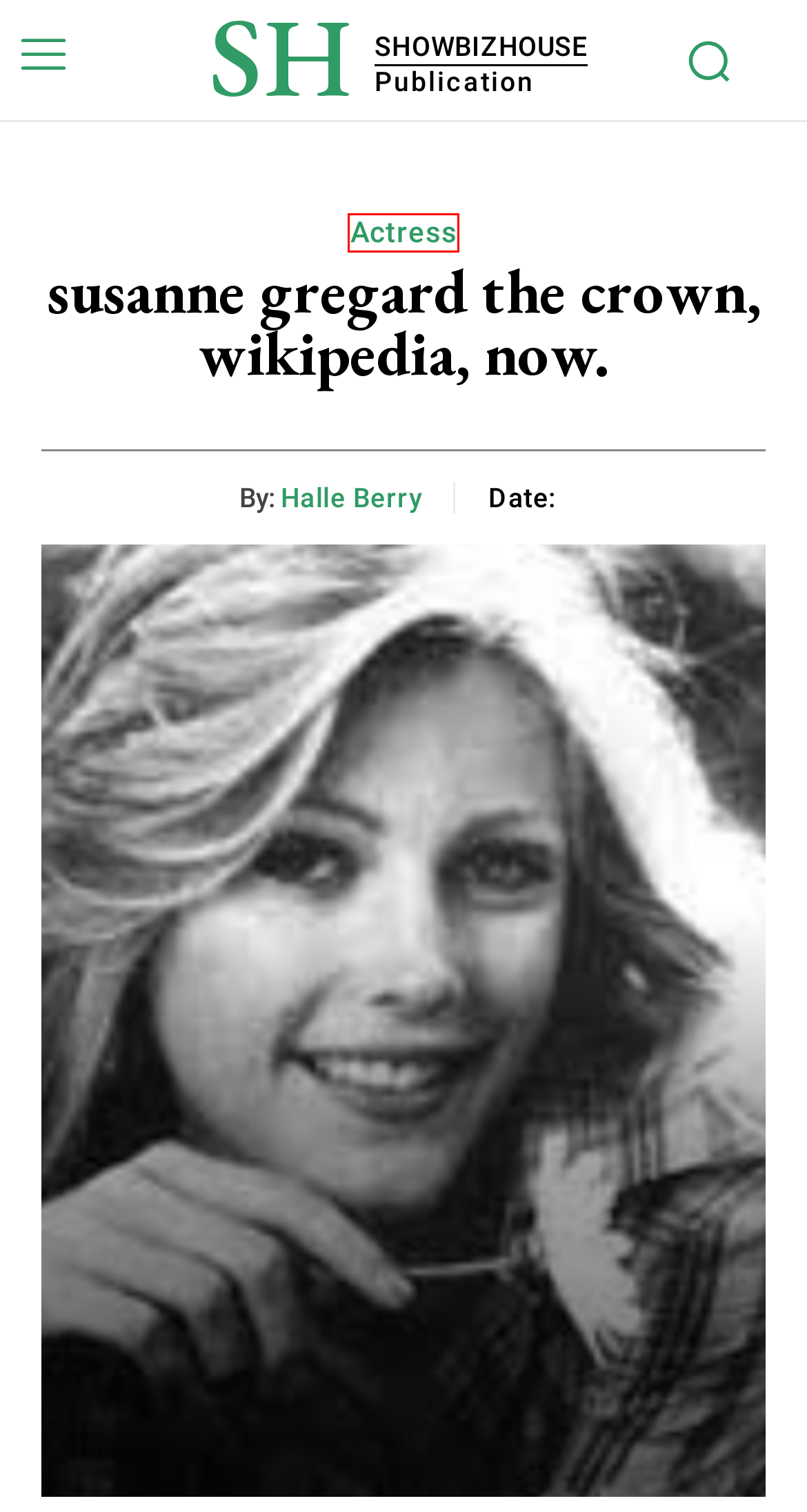Take a look at the provided webpage screenshot featuring a red bounding box around an element. Select the most appropriate webpage description for the page that loads after clicking on the element inside the red bounding box. Here are the candidates:
A. Device Farm Testing: Advanced Strategies for Scalable QA - Showbiz House
B. Advanced Automation Testing: Strategies for Complex Scenarios - Showbiz House
C. Actress Archives - Showbiz House
D. Automation Testing Tools: Exploring Advanced Features and Integration - Showbiz House
E. Michael Gacy Biography, His Age, Family and Father - Showbiz House
F. Entertainment Archives - Showbiz House
G. Lillie Carlson biography, age, college, instagram - Showbiz House
H. Bob Marley cause of Death, Facts and Career. - Showbiz House

C